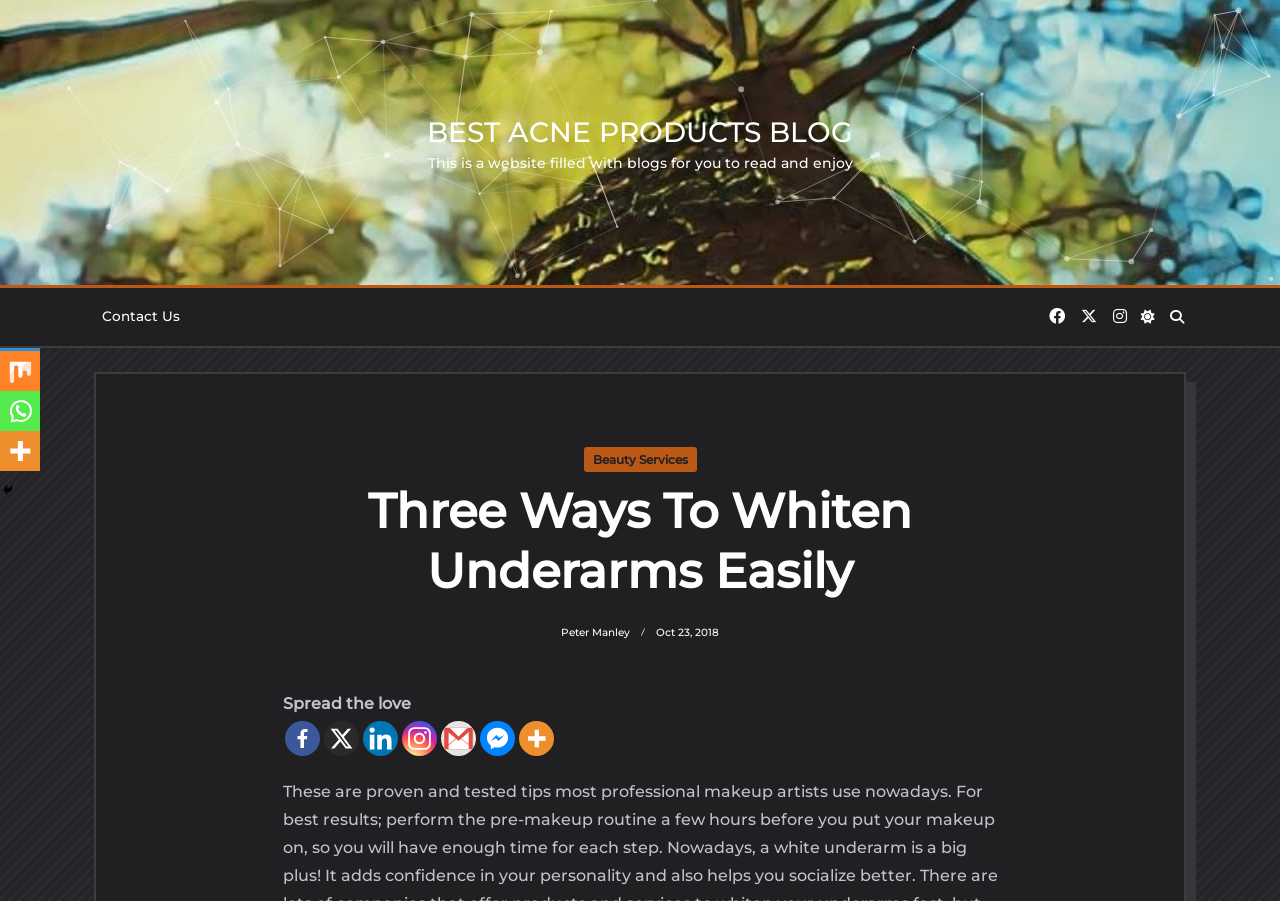Given the element description, predict the bounding box coordinates in the format (top-left x, top-left y, bottom-right x, bottom-right y). Make sure all values are between 0 and 1. Here is the element description: title="More"

[0.405, 0.8, 0.432, 0.839]